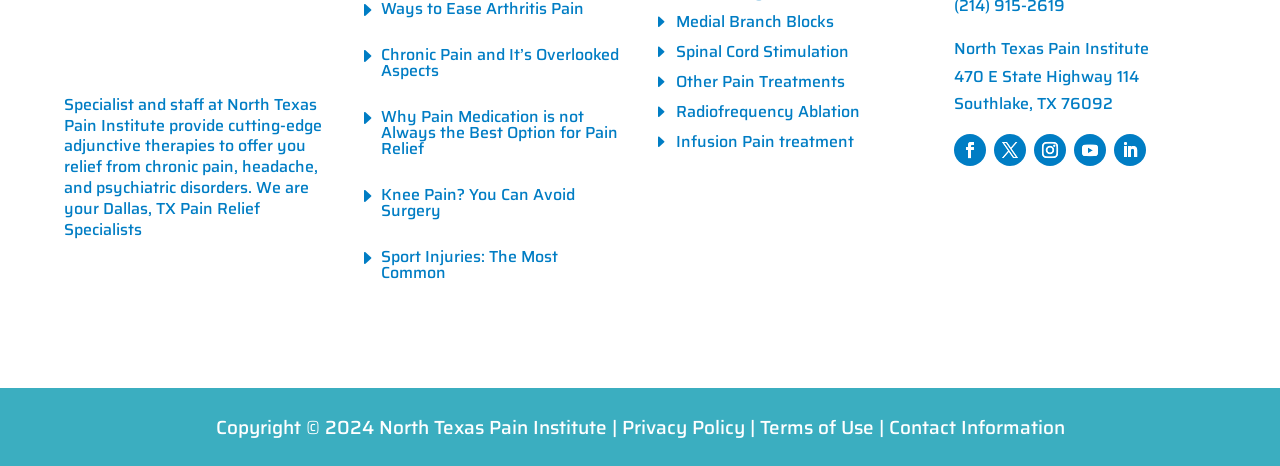Please find the bounding box coordinates of the element's region to be clicked to carry out this instruction: "Get information about medial branch blocks".

[0.528, 0.033, 0.652, 0.08]